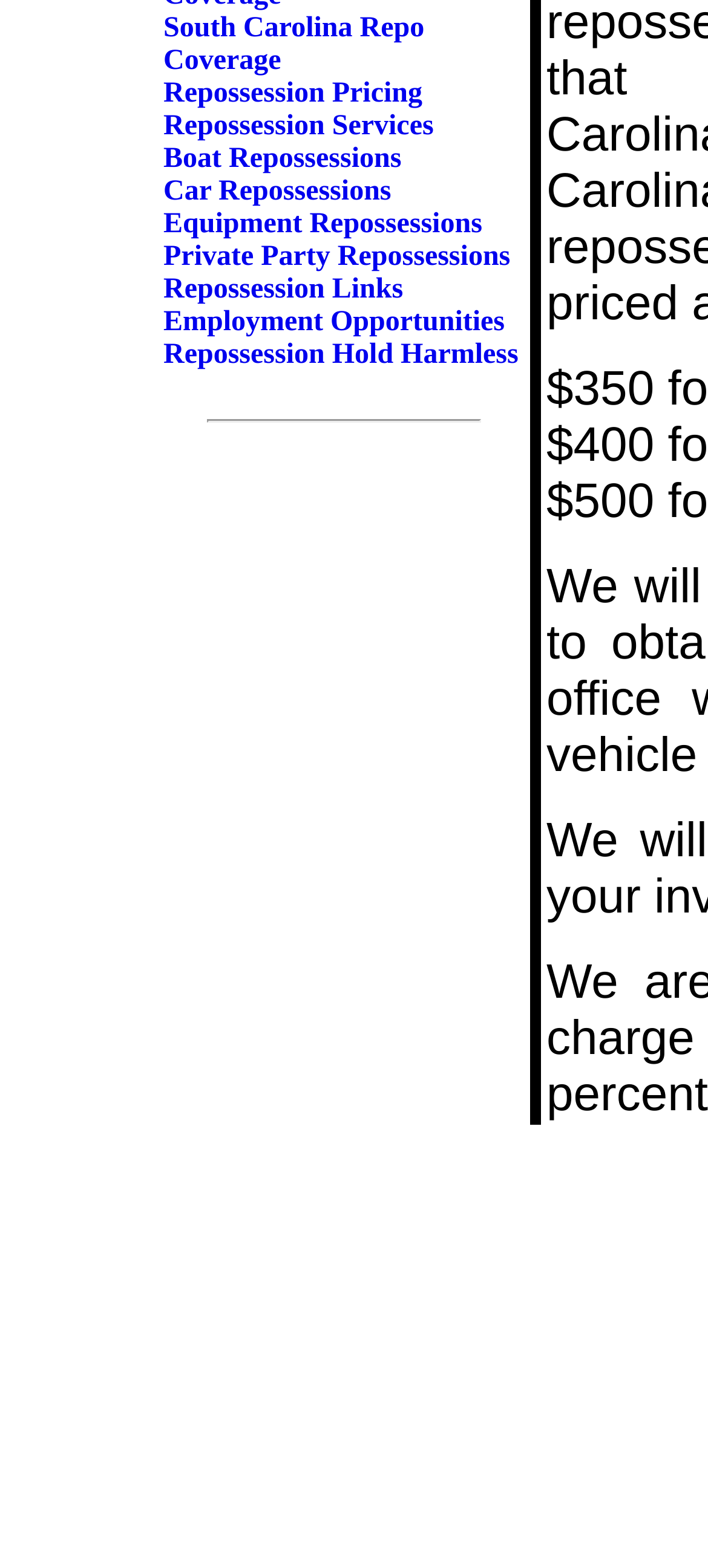Identify the bounding box for the UI element described as: "Private Party Repossessions". Ensure the coordinates are four float numbers between 0 and 1, formatted as [left, top, right, bottom].

[0.231, 0.154, 0.721, 0.173]